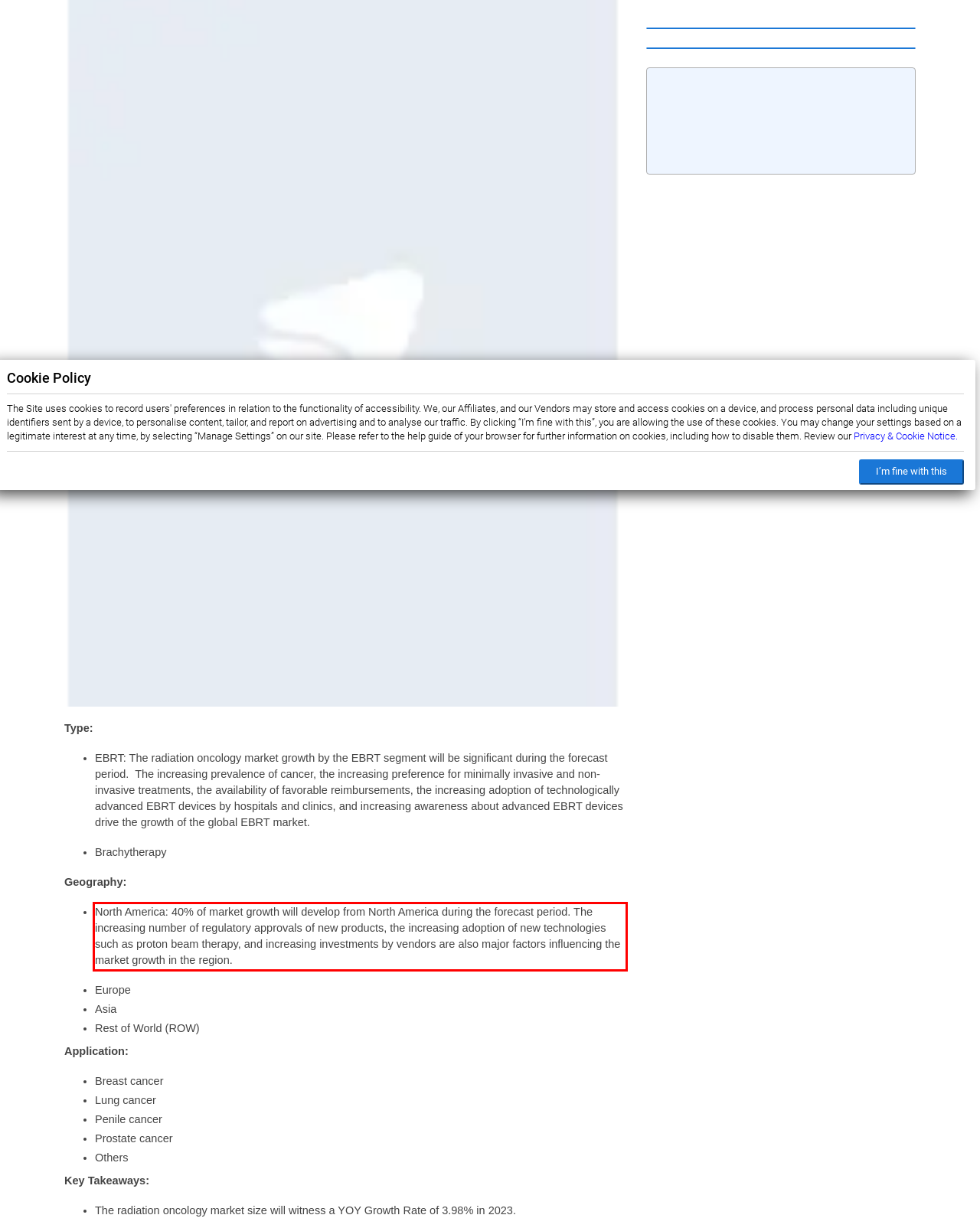Perform OCR on the text inside the red-bordered box in the provided screenshot and output the content.

North America: 40% of market growth will develop from North America during the forecast period. The increasing number of regulatory approvals of new products, the increasing adoption of new technologies such as proton beam therapy, and increasing investments by vendors are also major factors influencing the market growth in the region.